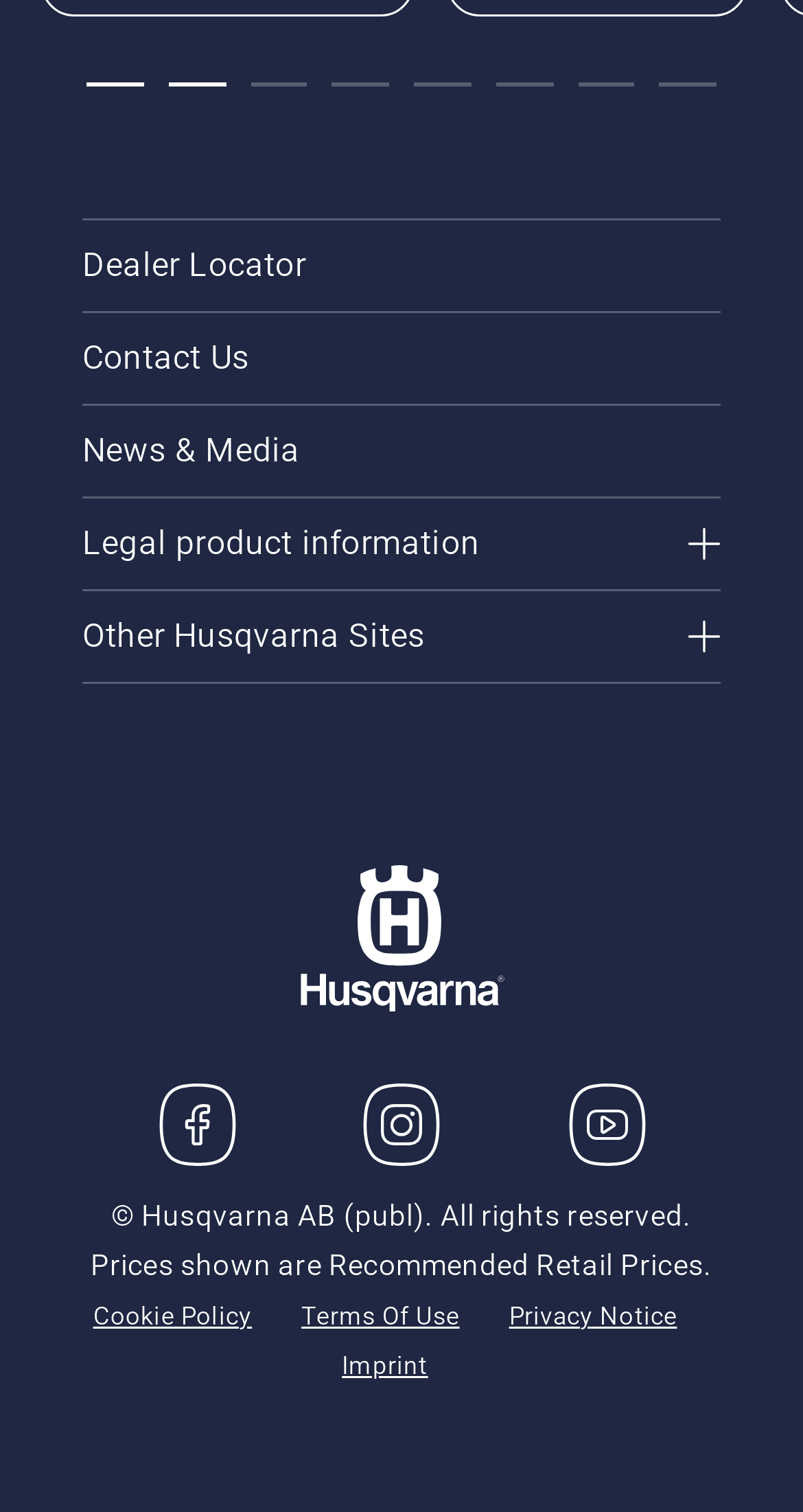Given the element description "Terms Of Use" in the screenshot, predict the bounding box coordinates of that UI element.

[0.365, 0.86, 0.583, 0.881]